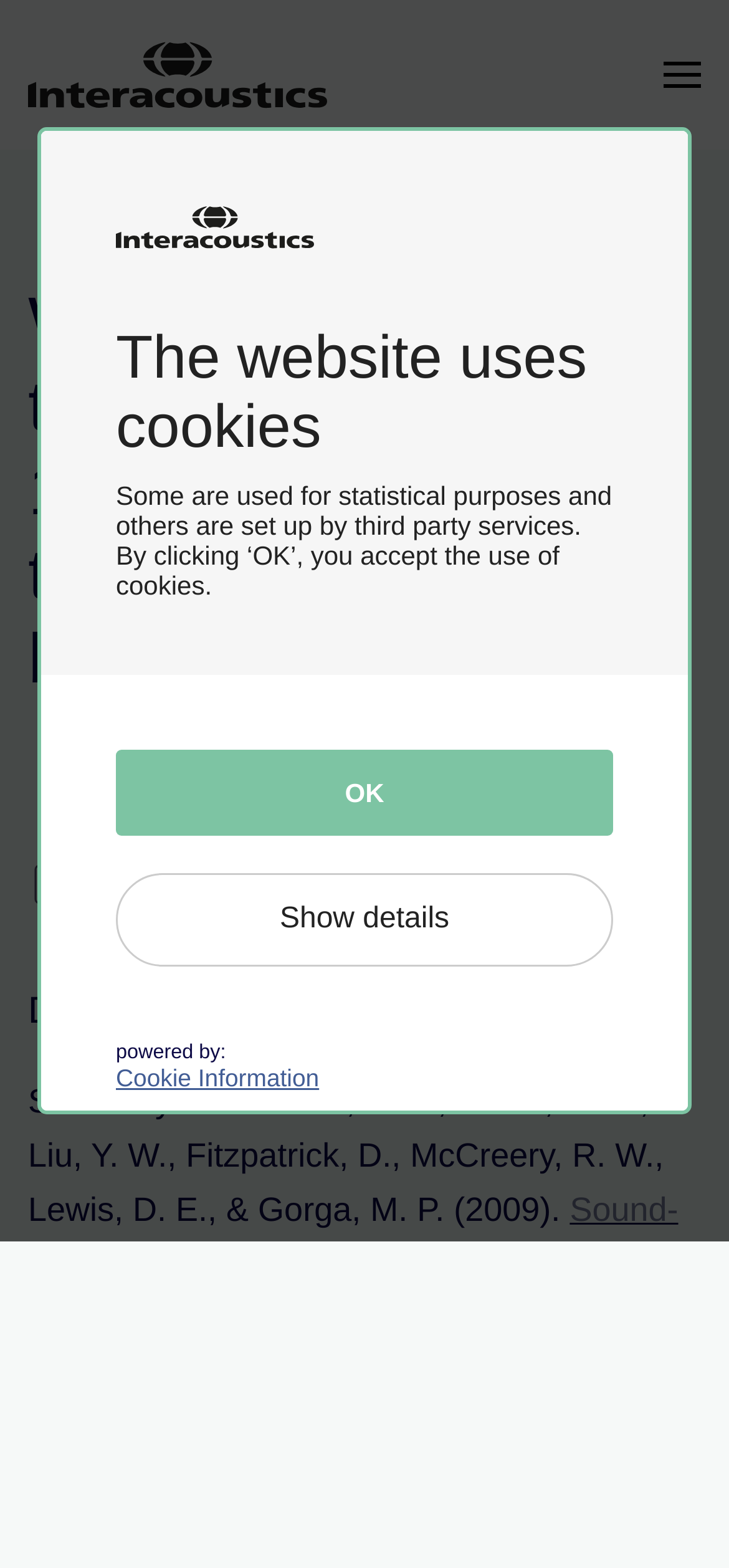What is the topic of the study?
Answer the question with detailed information derived from the image.

Based on the webpage content, specifically the heading 'Wideband tympanometry vs 1000 Hz tympanometry in new born infants' and the static text 'Summary of: Sanford, C. A., Keefe, D. H., Liu, Y. W., Fitzpatrick, D., McCreery, R. W., Lewis, D. E., & Gorga, M. P. (2009).', it can be inferred that the topic of the study is related to sound conduction in newborns.